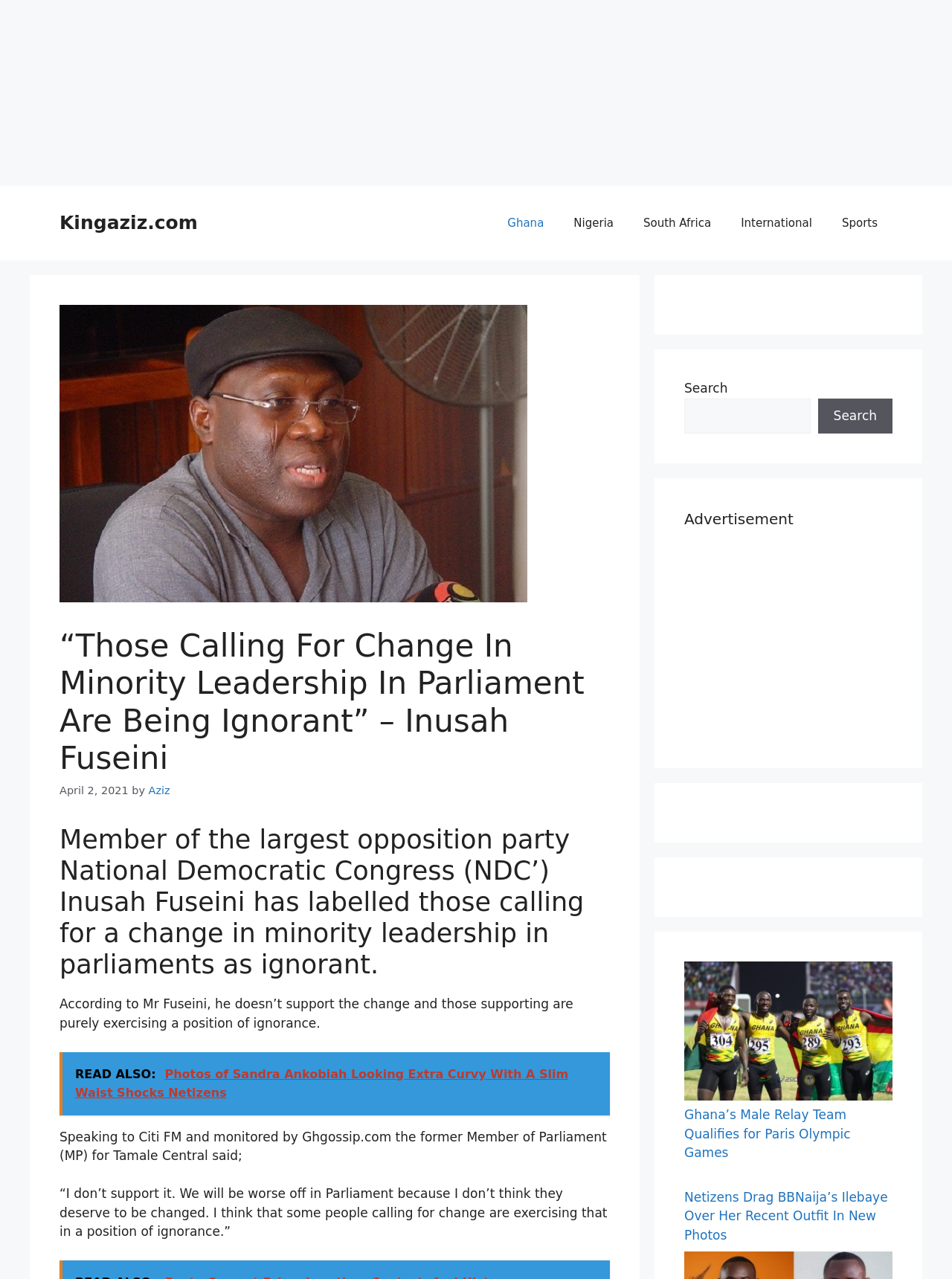Reply to the question with a single word or phrase:
What is the date of the article?

April 2, 2021